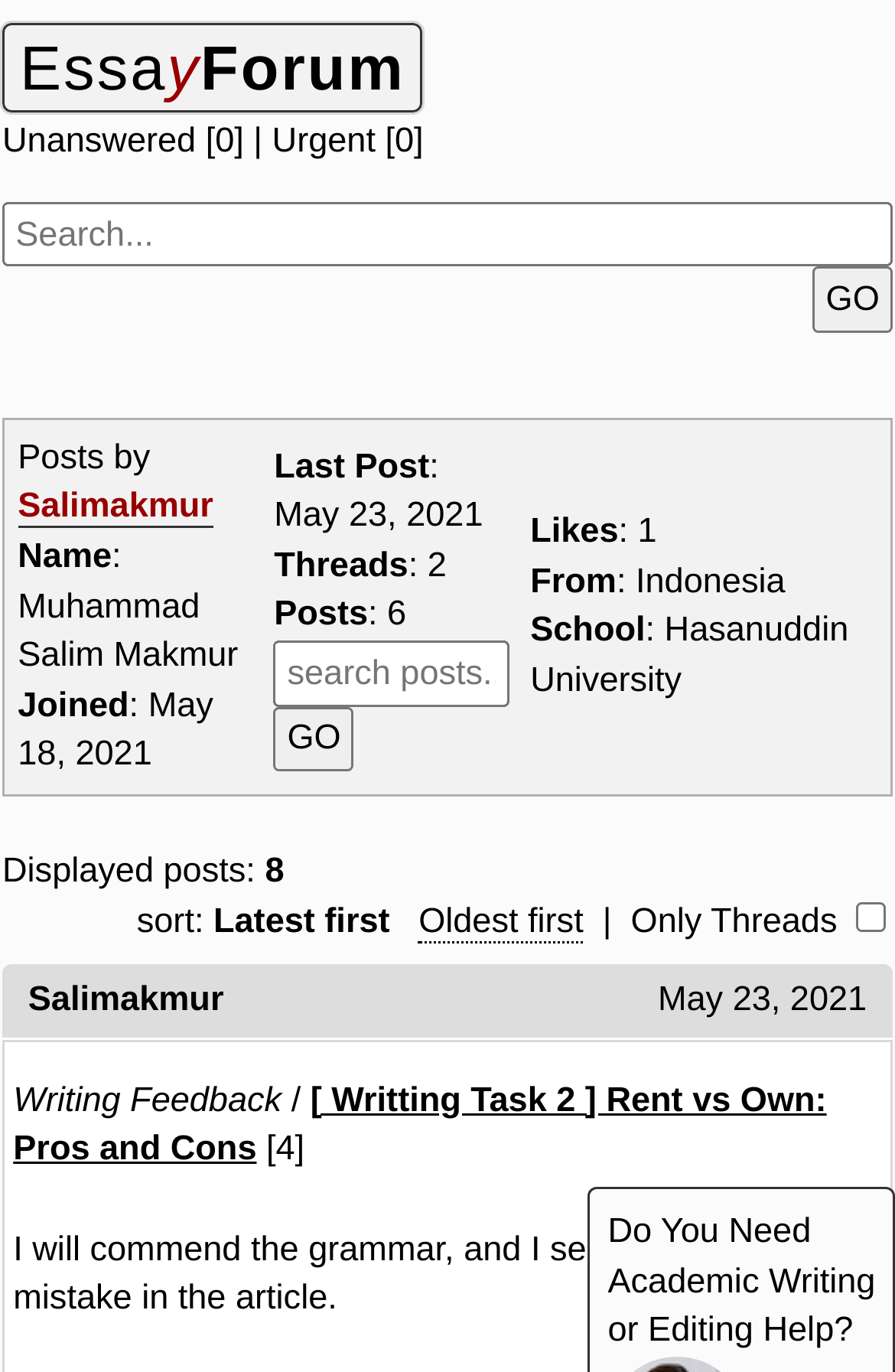Provide the bounding box coordinates of the UI element this sentence describes: "name="phrase" placeholder="search posts.."".

[0.306, 0.467, 0.568, 0.515]